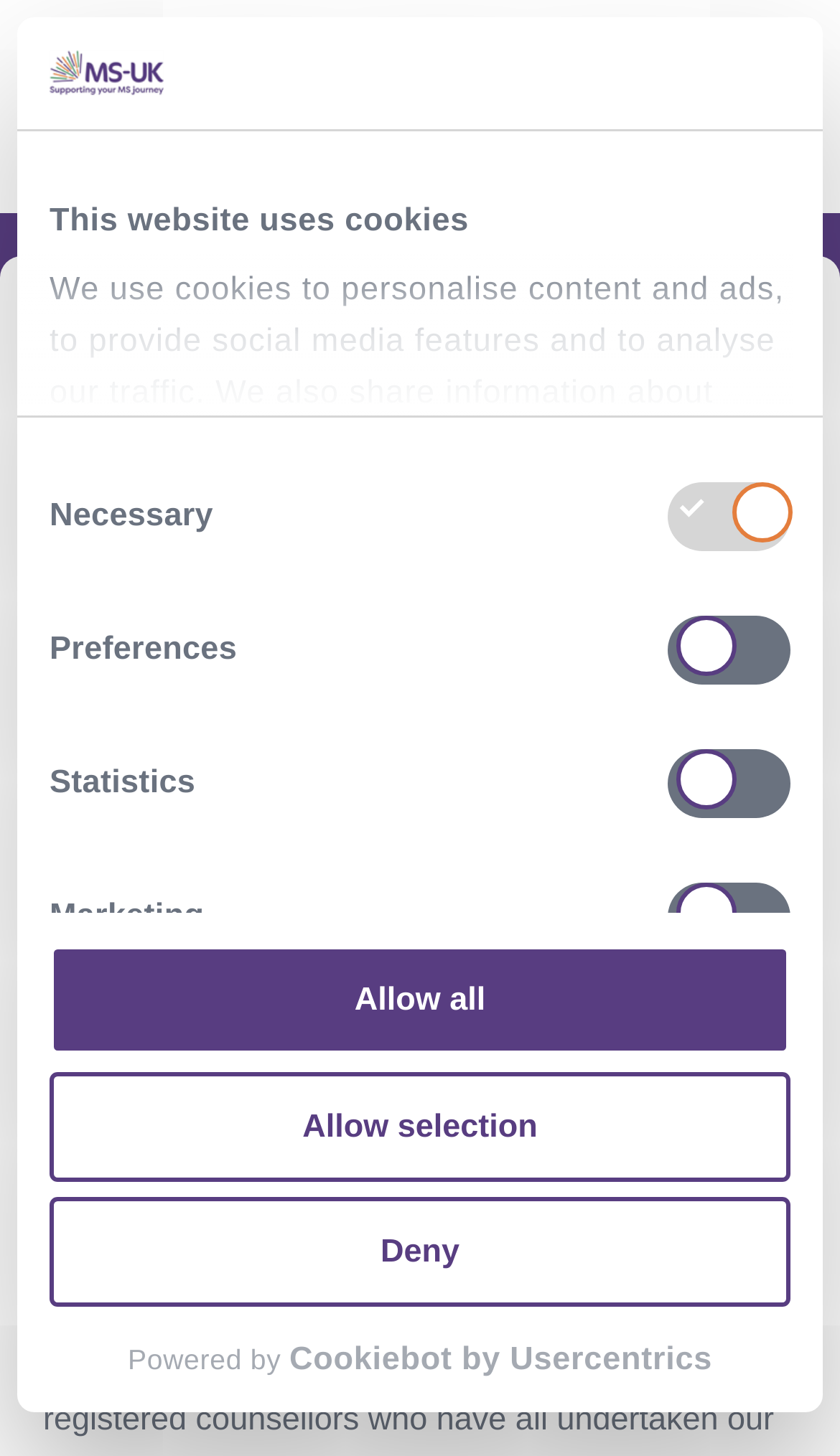Determine the bounding box coordinates of the clickable element to complete this instruction: "View counselling directory". Provide the coordinates in the format of four float numbers between 0 and 1, [left, top, right, bottom].

[0.051, 0.386, 0.949, 0.731]